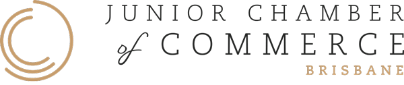Give a meticulous account of what the image depicts.

The image features the logo of the Junior Chamber of Commerce (JCC) of Brisbane. It showcases a modern and elegant design with stylized circular elements accompanying the text. The logo is prominently displayed in a combination of bold and cursive typography, highlighting the words "JUNIOR CHAMBER of COMMERCE" with "BRISBANE" appearing in a subtle, lighter font. This branding reflects the organization's focus on youth engagement, networking, and entrepreneurship within the Brisbane community.